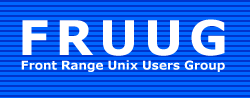What is the typography style used in the image?
Using the image as a reference, answer the question with a short word or phrase.

Clean, modern